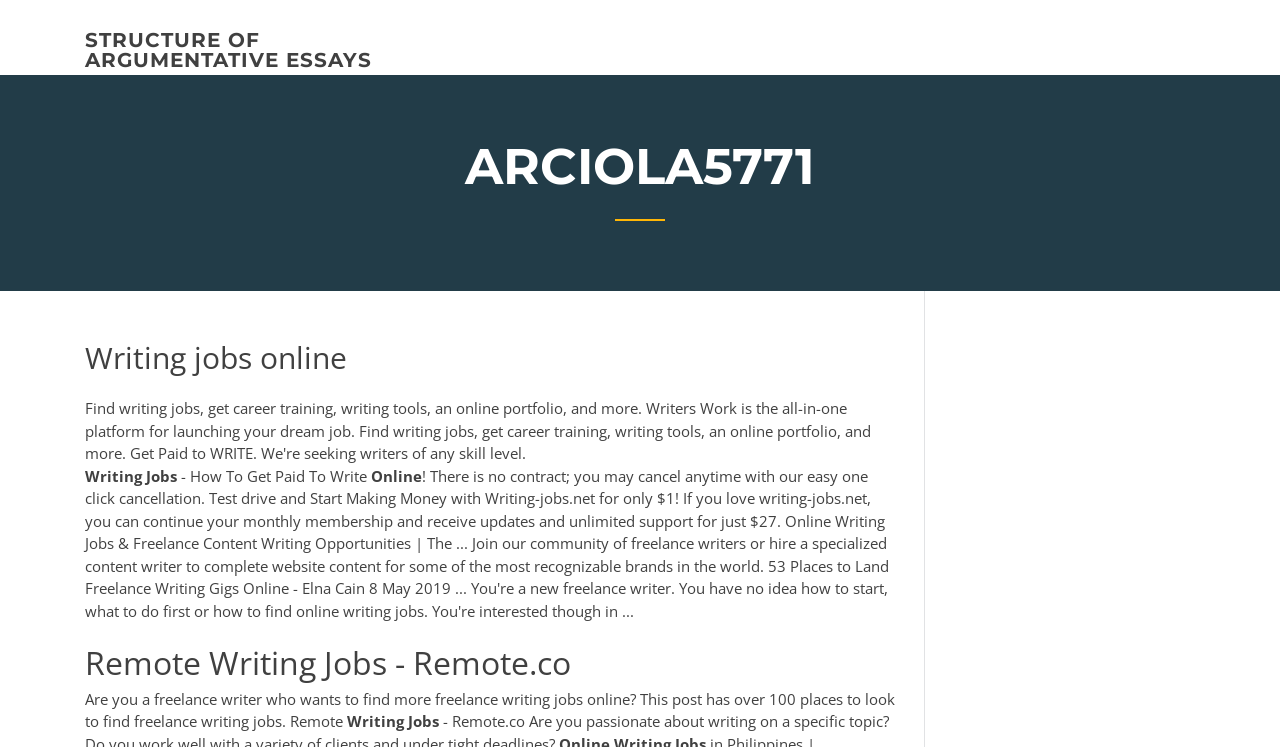What is the main topic of this webpage?
From the details in the image, answer the question comprehensively.

Based on the webpage structure and content, it appears that the main topic is about writing jobs online, as indicated by the heading 'Writing jobs online' and the presence of related subheadings and text.